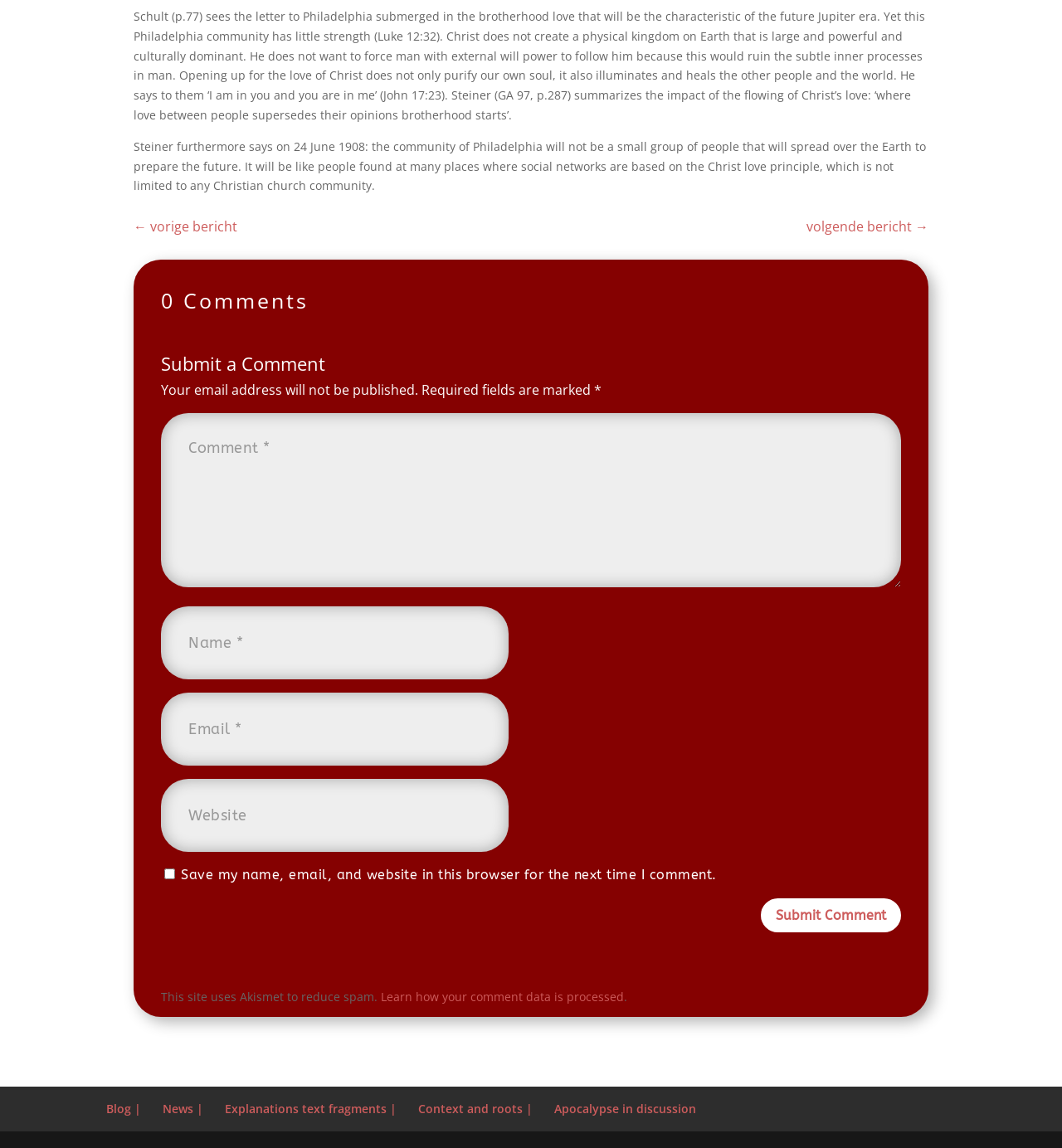Show the bounding box coordinates for the element that needs to be clicked to execute the following instruction: "learn how comment data is processed". Provide the coordinates in the form of four float numbers between 0 and 1, i.e., [left, top, right, bottom].

[0.359, 0.861, 0.588, 0.875]